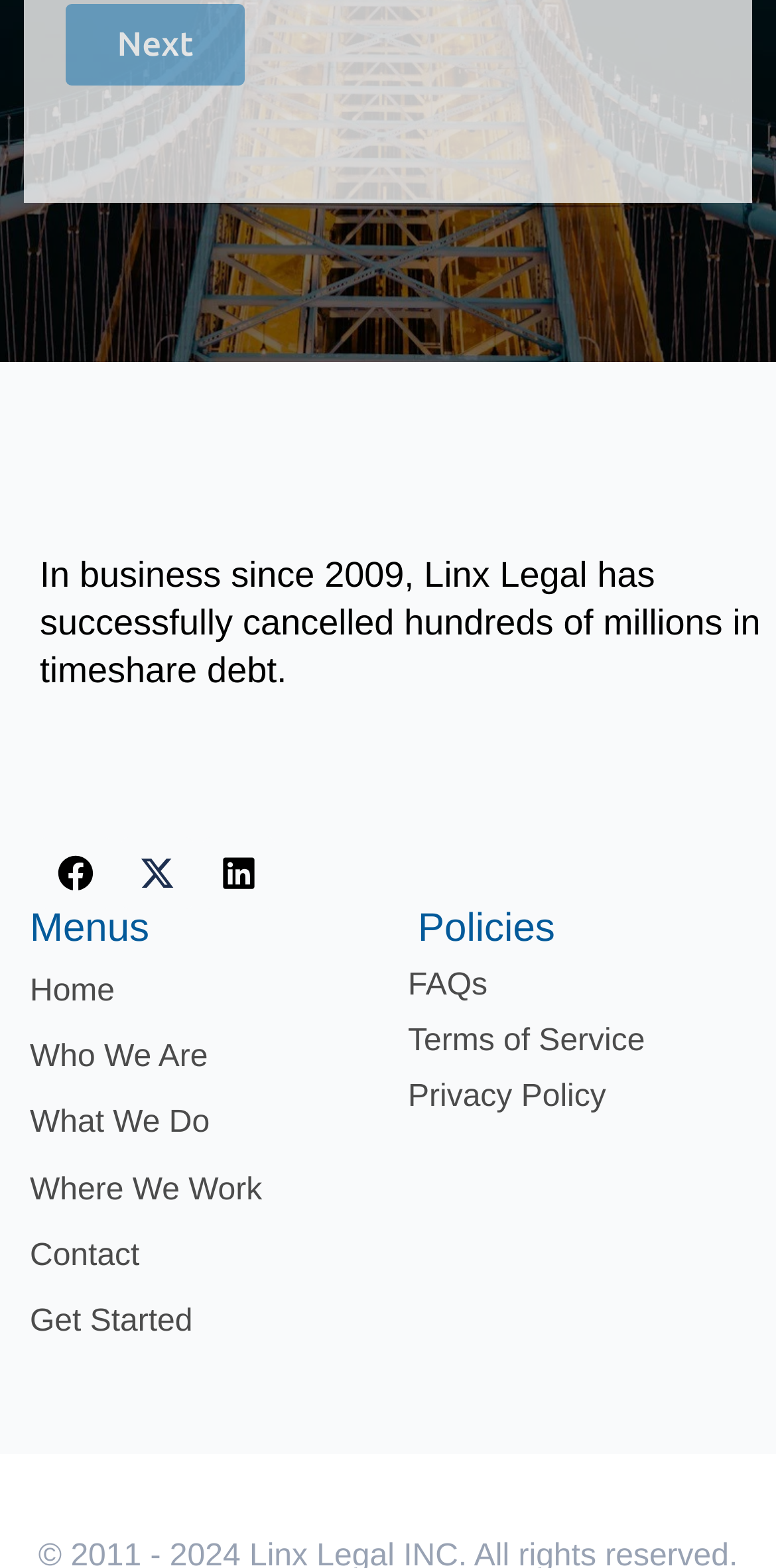Could you locate the bounding box coordinates for the section that should be clicked to accomplish this task: "Go to Home page".

[0.0, 0.611, 0.376, 0.654]